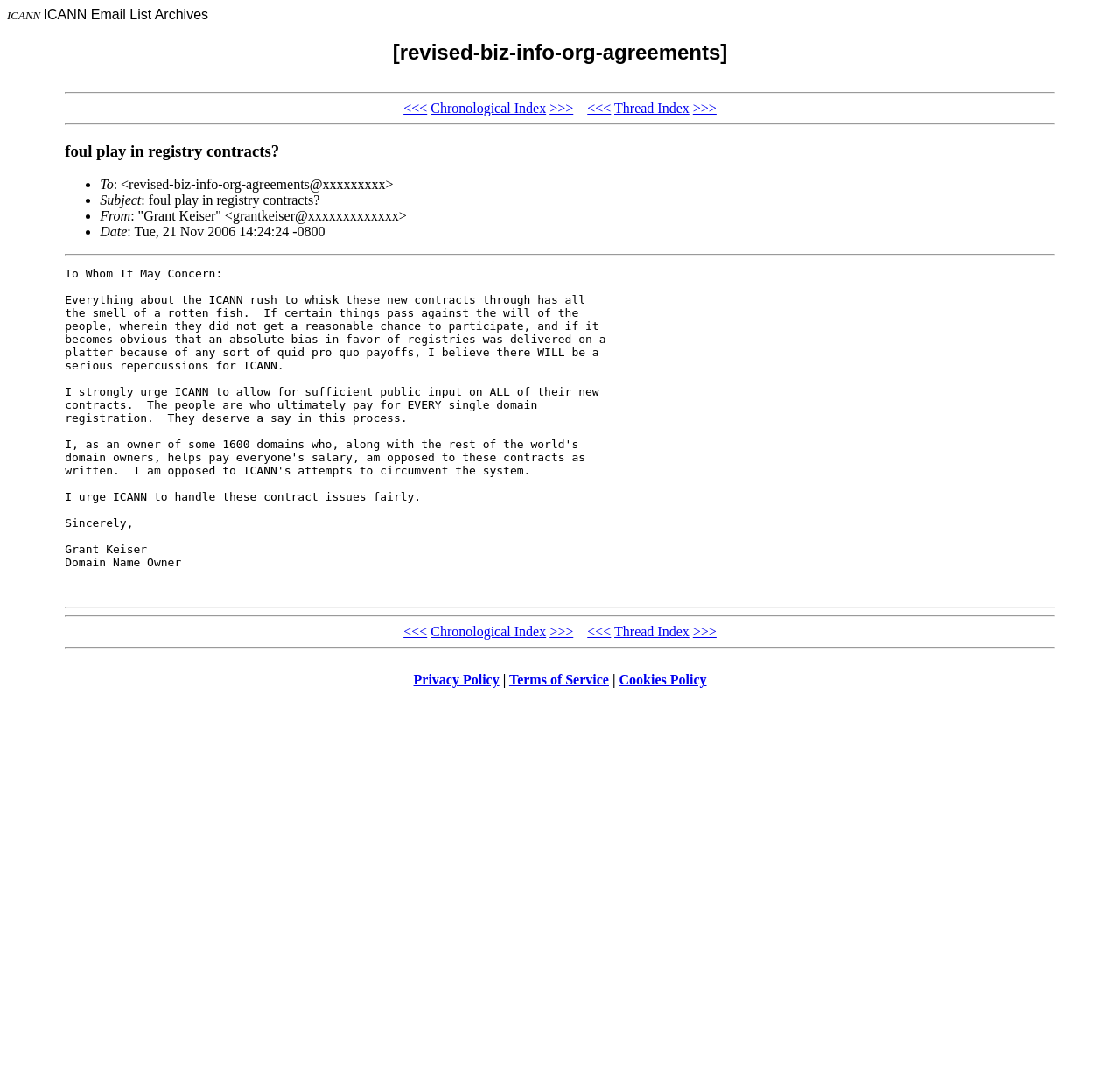What is the subject of the email?
Using the picture, provide a one-word or short phrase answer.

foul play in registry contracts?